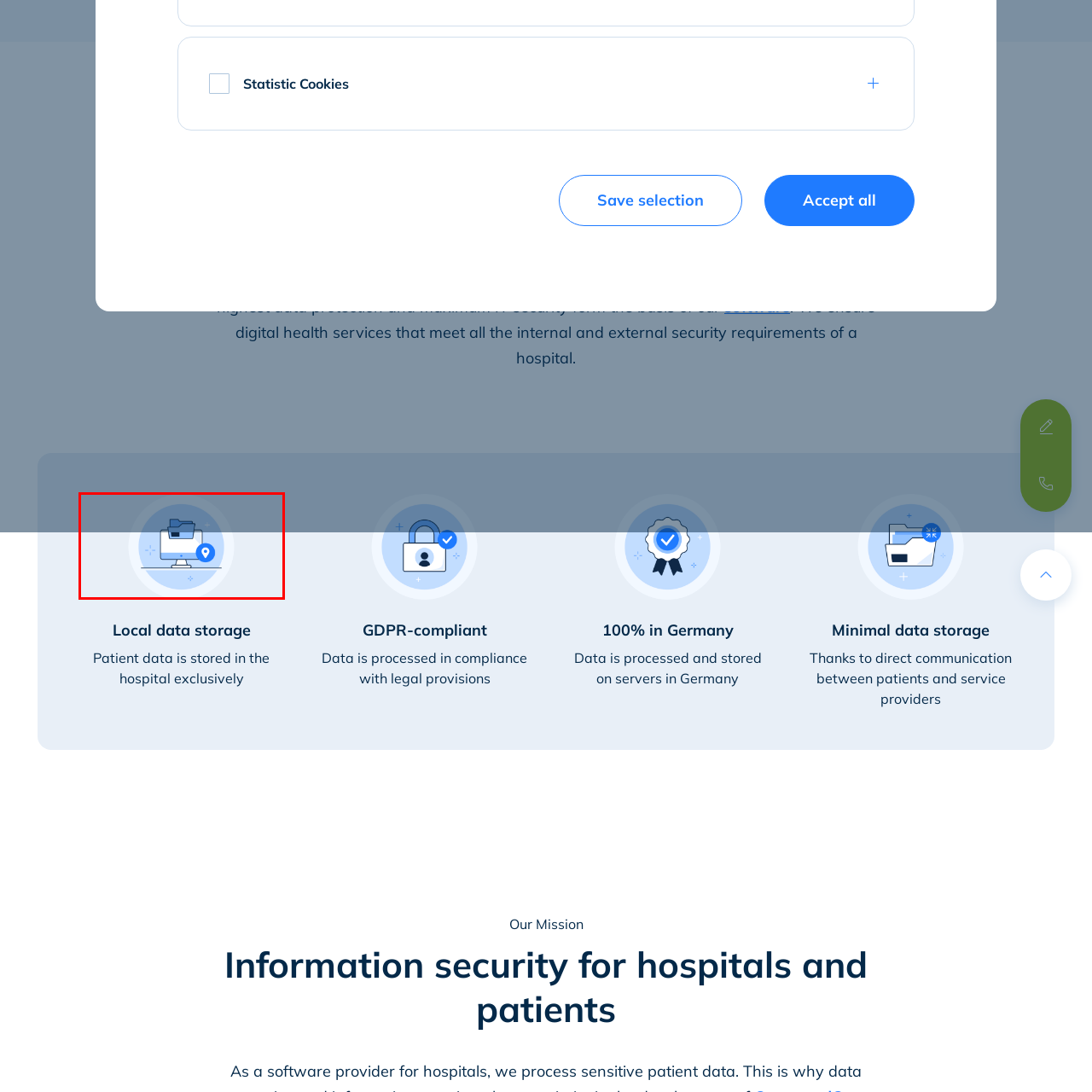What is the shape of the design in the background?
Please closely examine the image within the red bounding box and provide a detailed answer based on the visual information.

The background features a soft circular design, which enhances the central elements of the image and reinforces a sense of security and reliability in managing patient information, creating a visually appealing and cohesive composition.